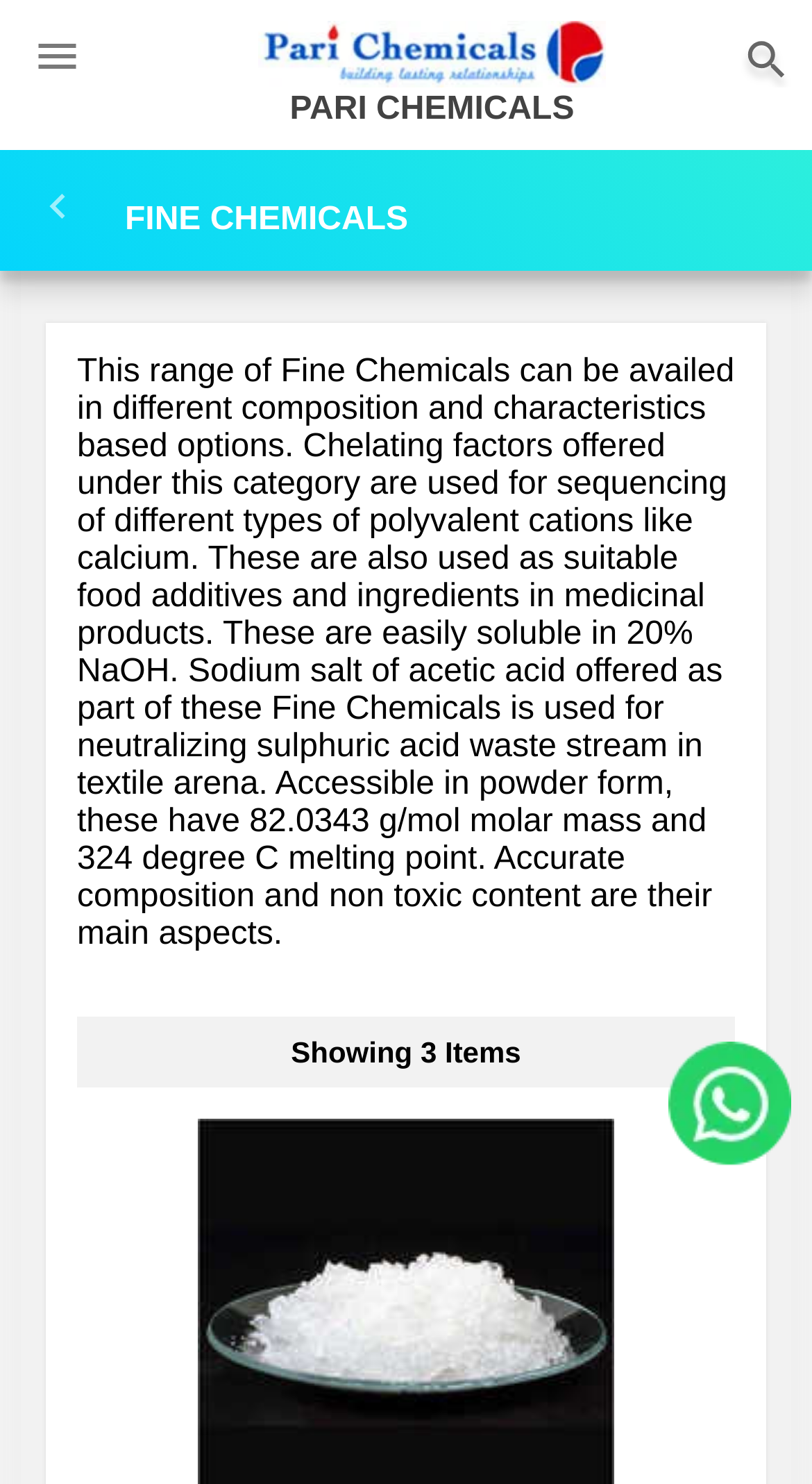Offer a detailed account of what is visible on the webpage.

The webpage is about Pari Chemicals, a manufacturer, supplier, and exporter of fine chemicals. At the top left corner, there is a small image of a home icon, accompanied by a link to the homepage. Next to it, there is a larger image of the company's logo, "Pari Chemicals". On the top right corner, there is another home icon image.

Below the top section, there is a prominent heading that reads "FINE CHEMICALS". Underneath the heading, there is a detailed paragraph describing the range of fine chemicals offered by the company. The text explains the various composition and characteristics of these chemicals, their uses in different industries, and their physical properties.

Further down the page, there is a section that displays a list of items, with a label "Showing 3 Items" at the top. The exact contents of this list are not specified, but it appears to be a catalog or inventory of fine chemicals available from Pari Chemicals.